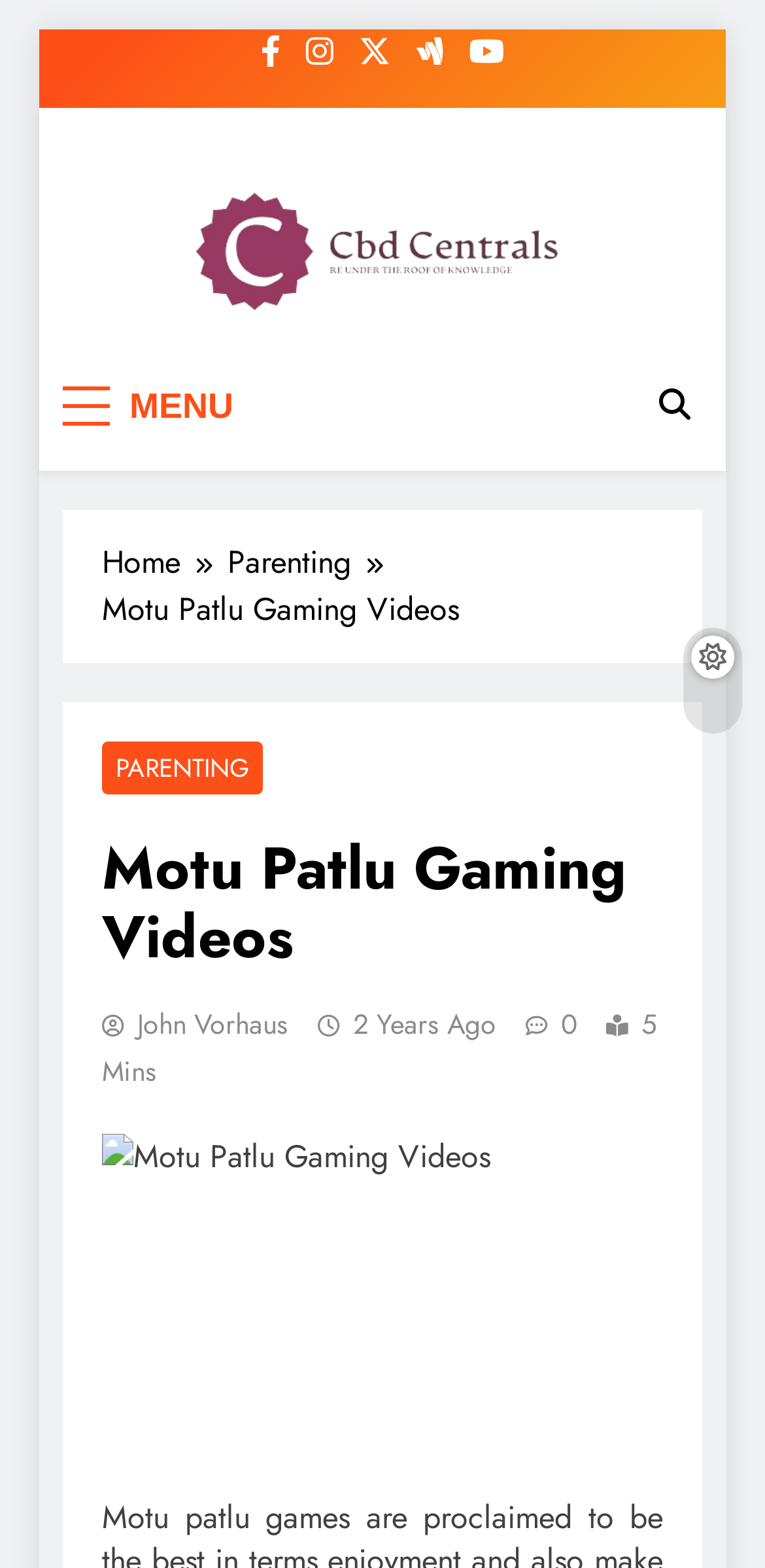What is the age of the article? Based on the screenshot, please respond with a single word or phrase.

2 Years Ago